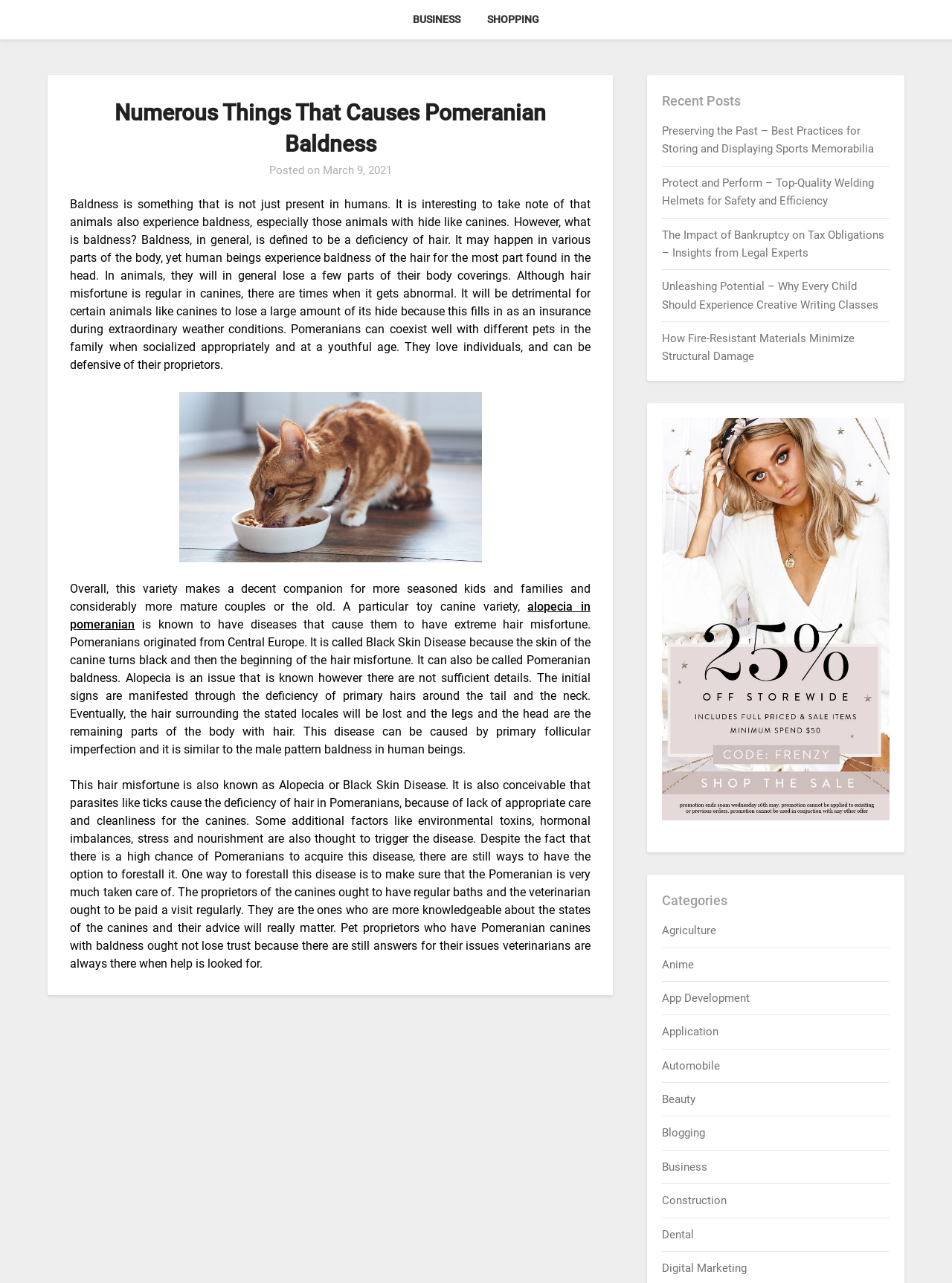Identify the bounding box of the UI component described as: "Digital Marketing".

[0.696, 0.983, 0.785, 0.994]